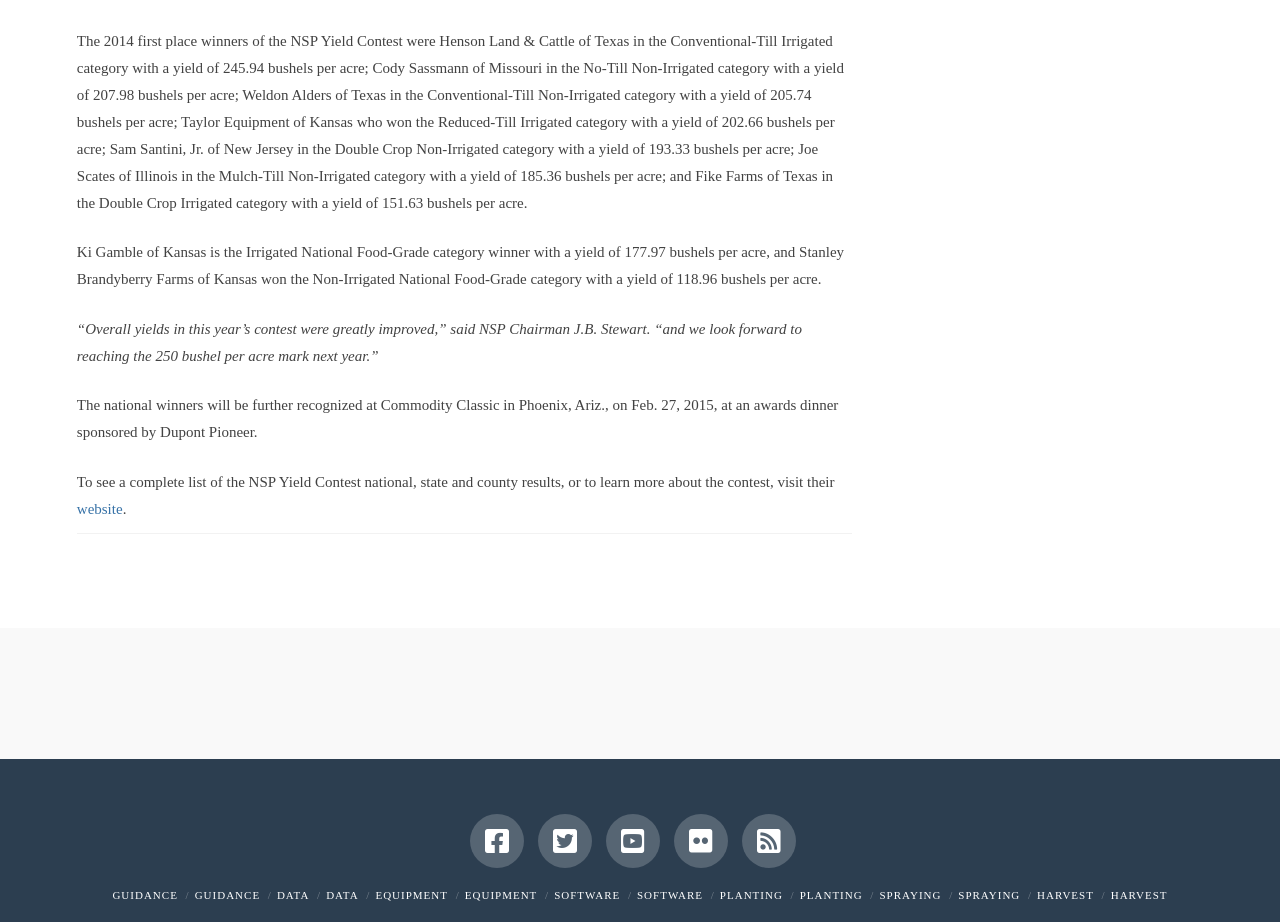Determine the bounding box coordinates for the HTML element mentioned in the following description: "Guidance". The coordinates should be a list of four floats ranging from 0 to 1, represented as [left, top, right, bottom].

[0.152, 0.964, 0.203, 0.977]